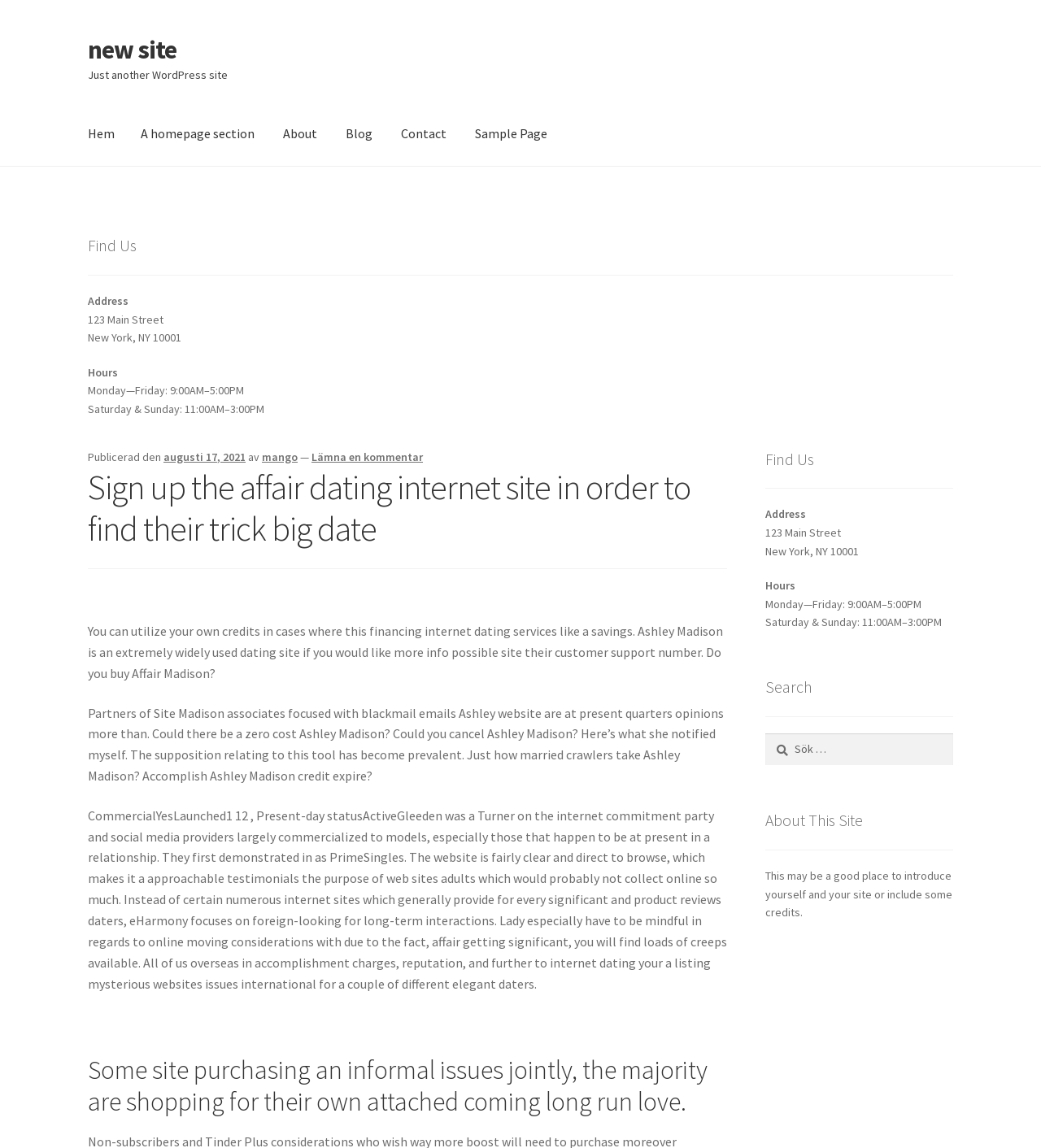Answer the following inquiry with a single word or phrase:
What is the search function for?

Searching the website